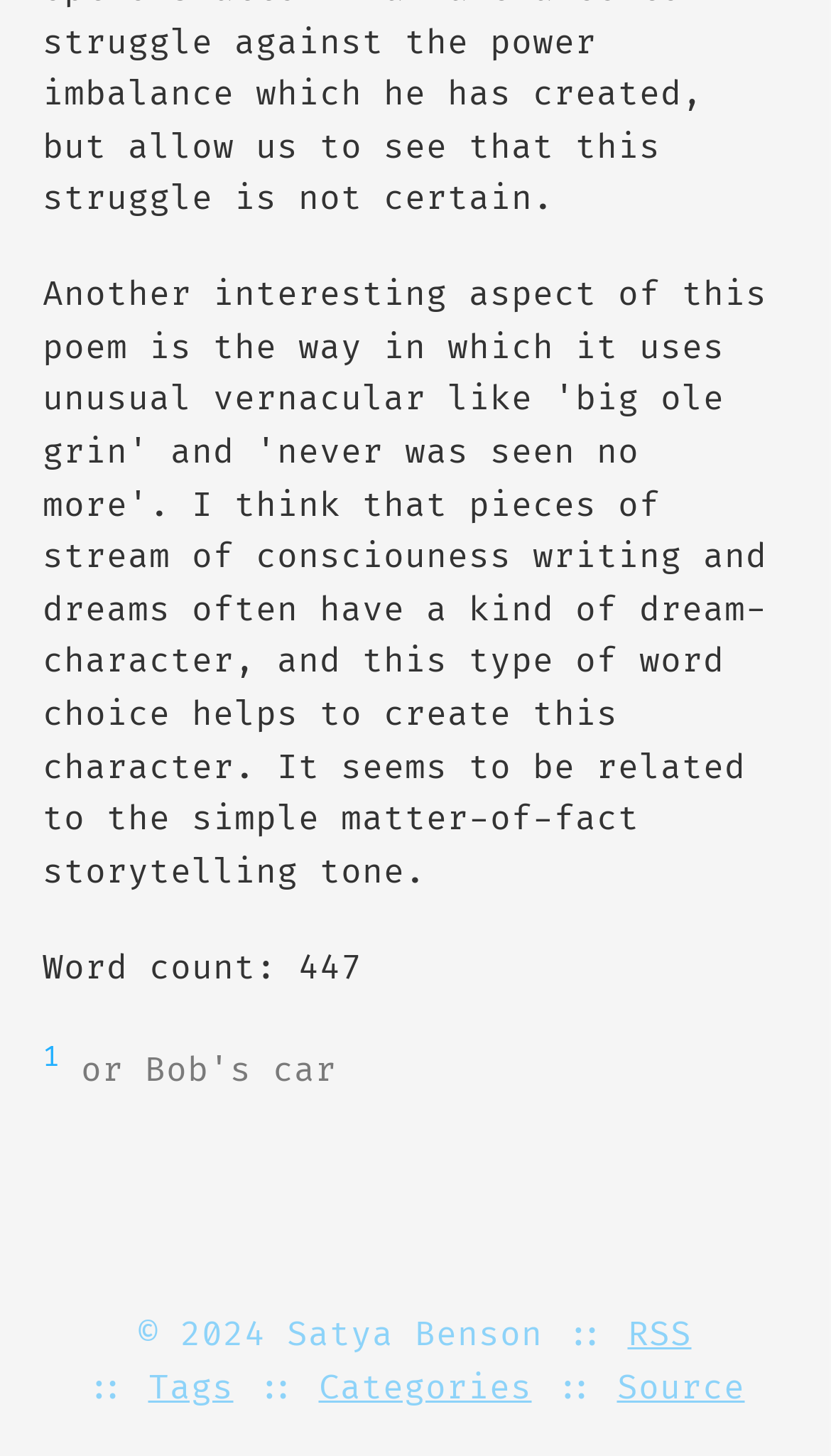How many links are there at the bottom of the webpage?
Examine the image and provide an in-depth answer to the question.

There are four links at the bottom of the webpage, which are RSS, Tags, Categories, and Source, as indicated by their bounding box coordinates and element types.